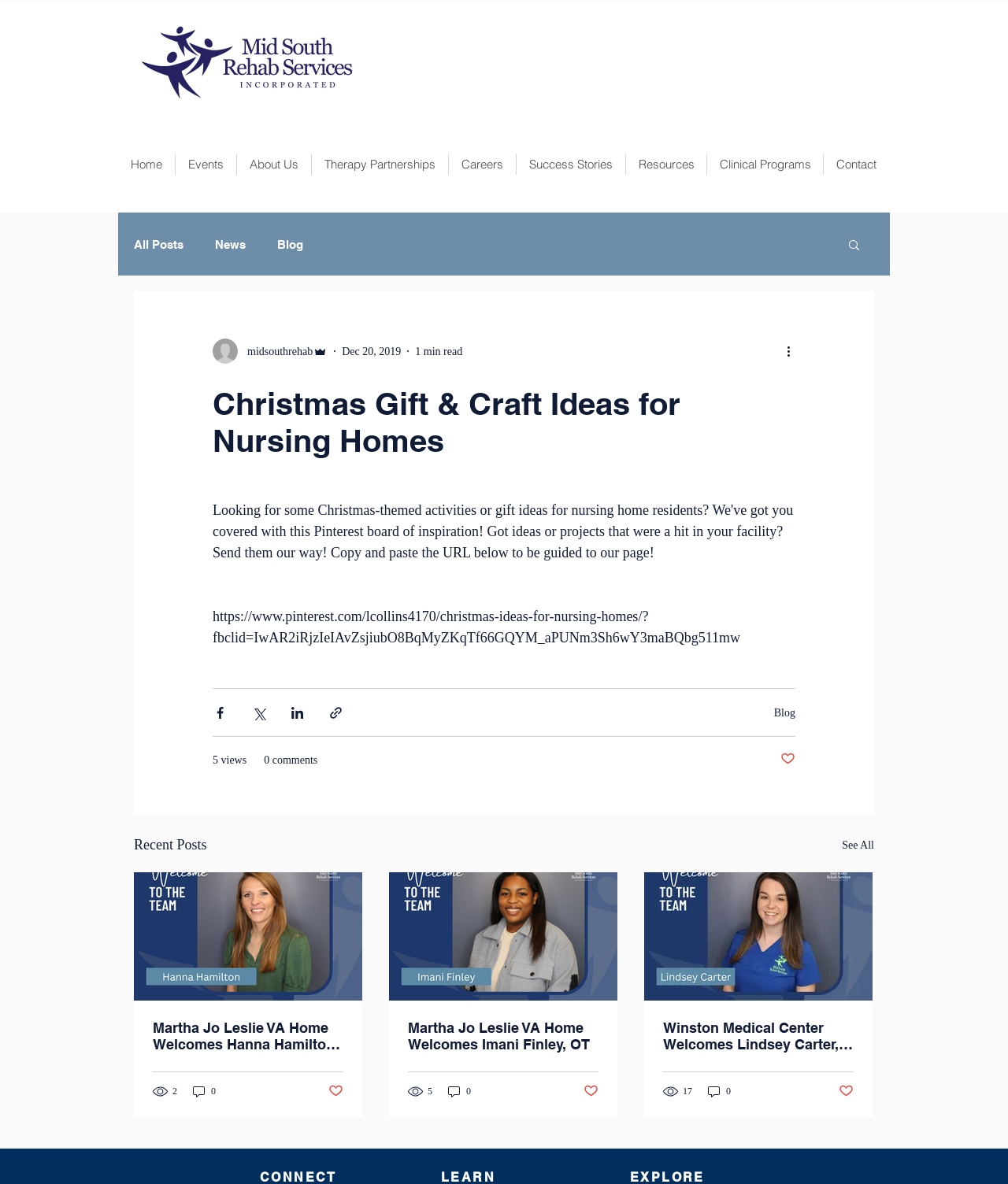How many recent posts are displayed?
Answer the question with a detailed explanation, including all necessary information.

I counted the number of article elements with links to specific posts, and there are three of them, indicating that three recent posts are displayed.